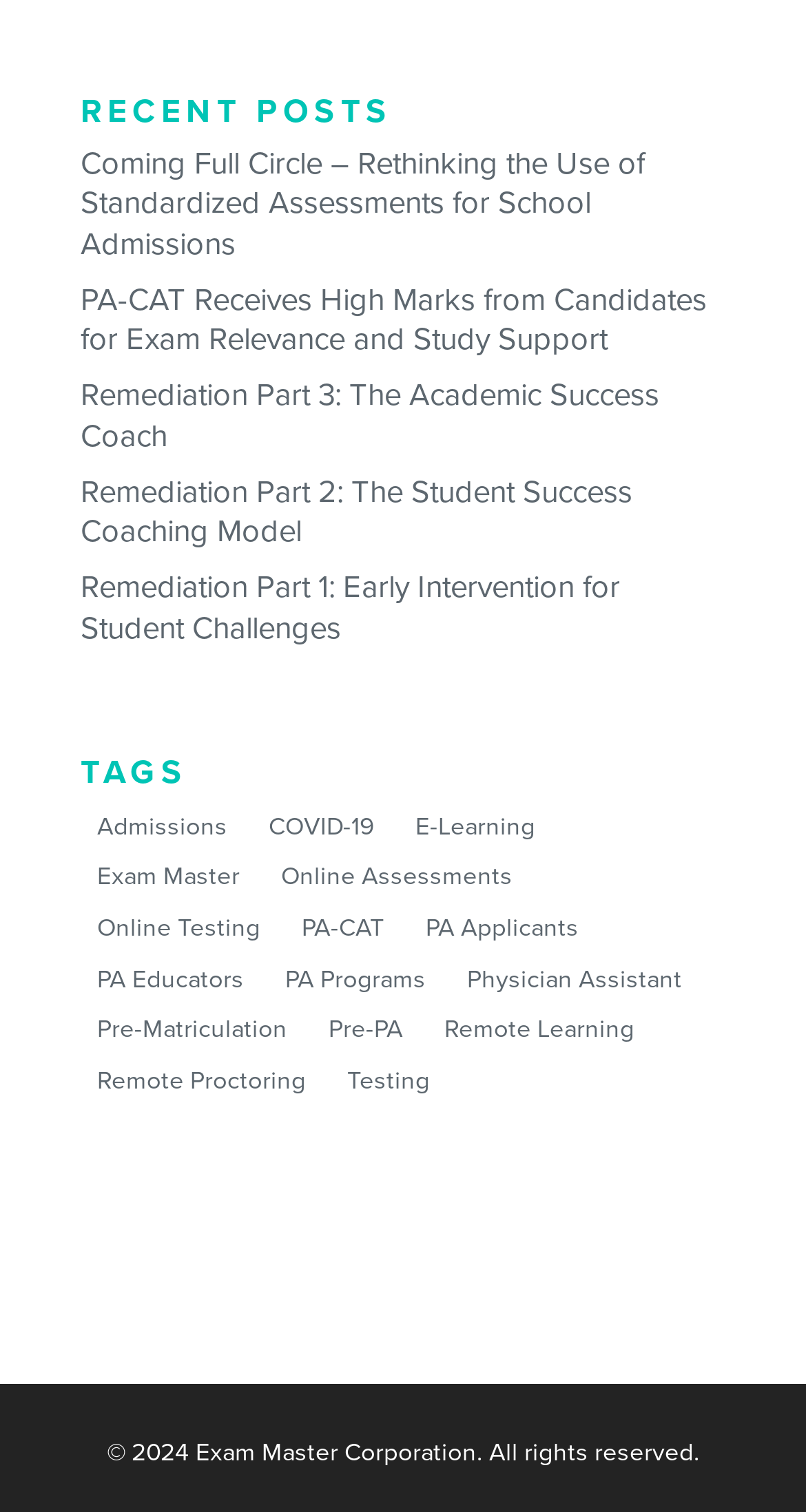Predict the bounding box for the UI component with the following description: "contact form".

None